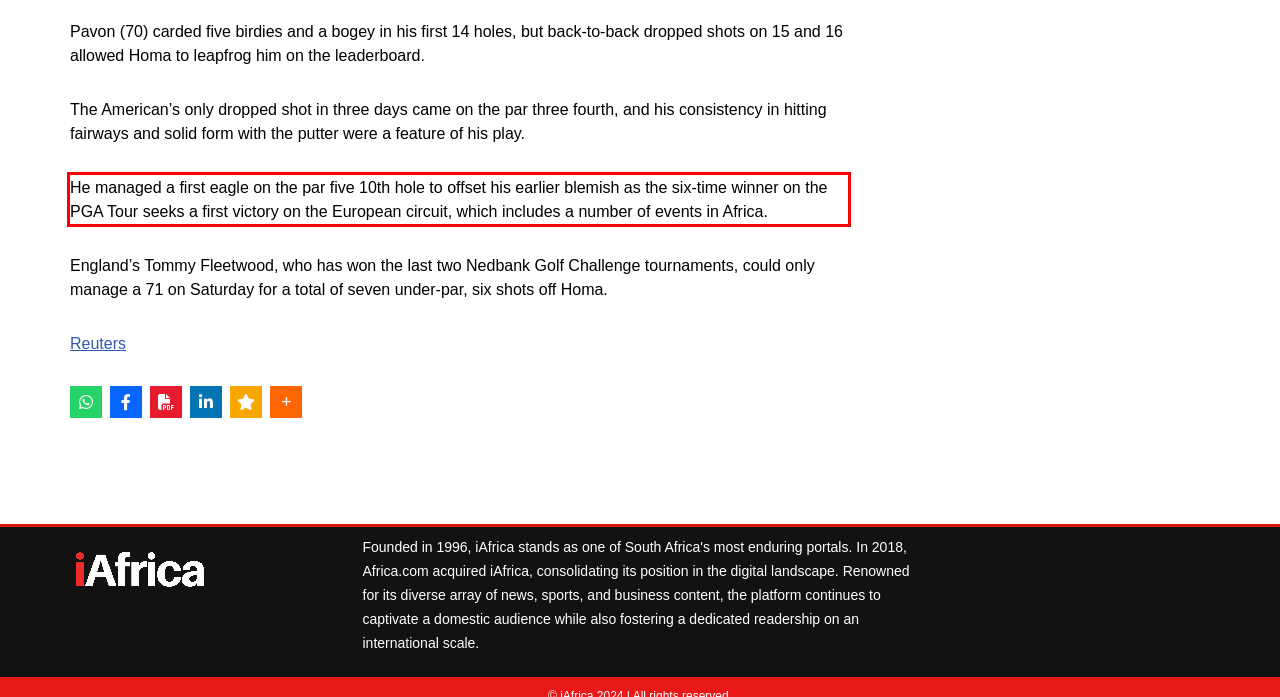Given a screenshot of a webpage, identify the red bounding box and perform OCR to recognize the text within that box.

He managed a first eagle on the par five 10th hole to offset his earlier blemish as the six-time winner on the PGA Tour seeks a first victory on the European circuit, which includes a number of events in Africa.